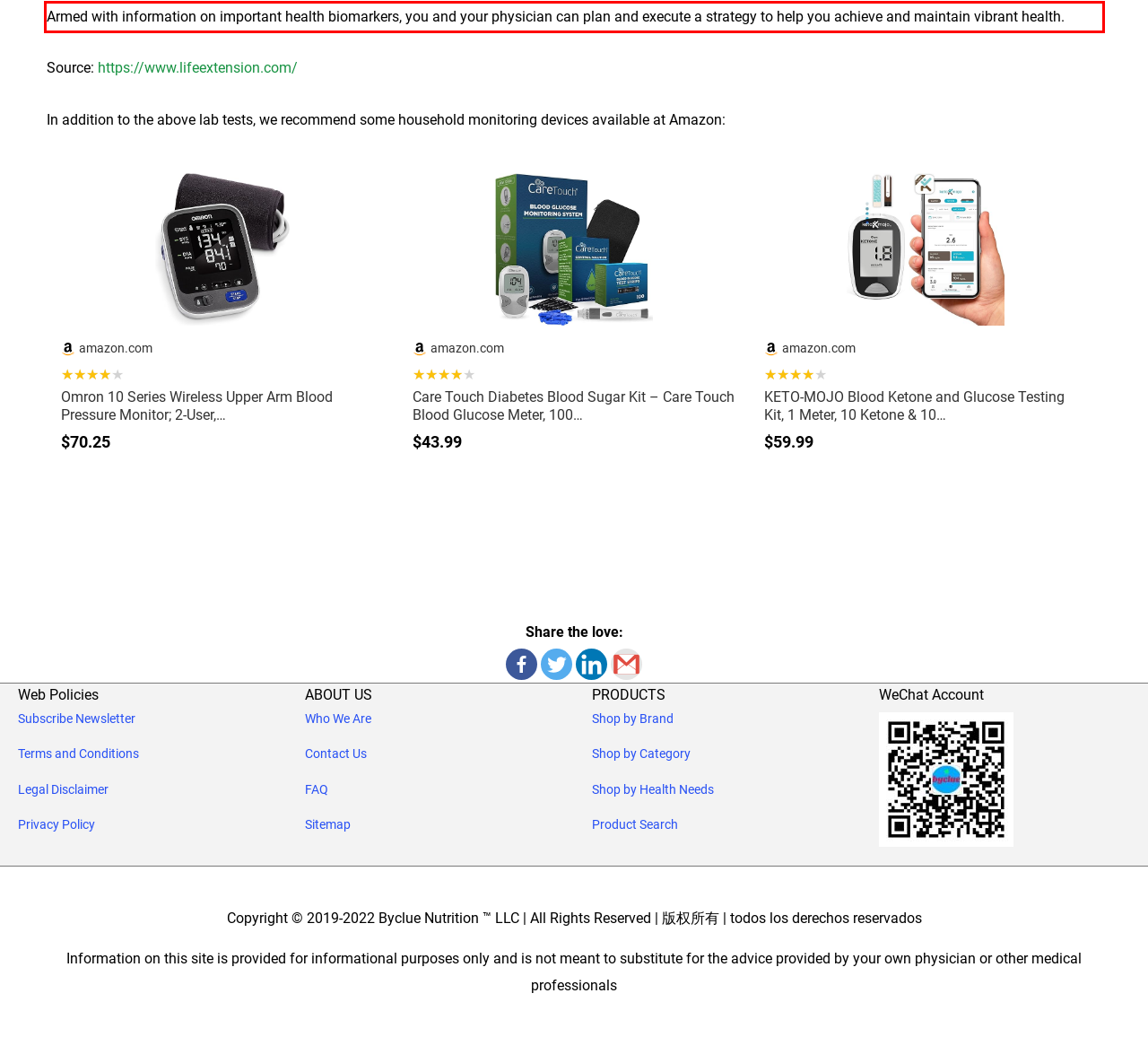Identify and extract the text within the red rectangle in the screenshot of the webpage.

Armed with information on important health biomarkers, you and your physician can plan and execute a strategy to help you achieve and maintain vibrant health.